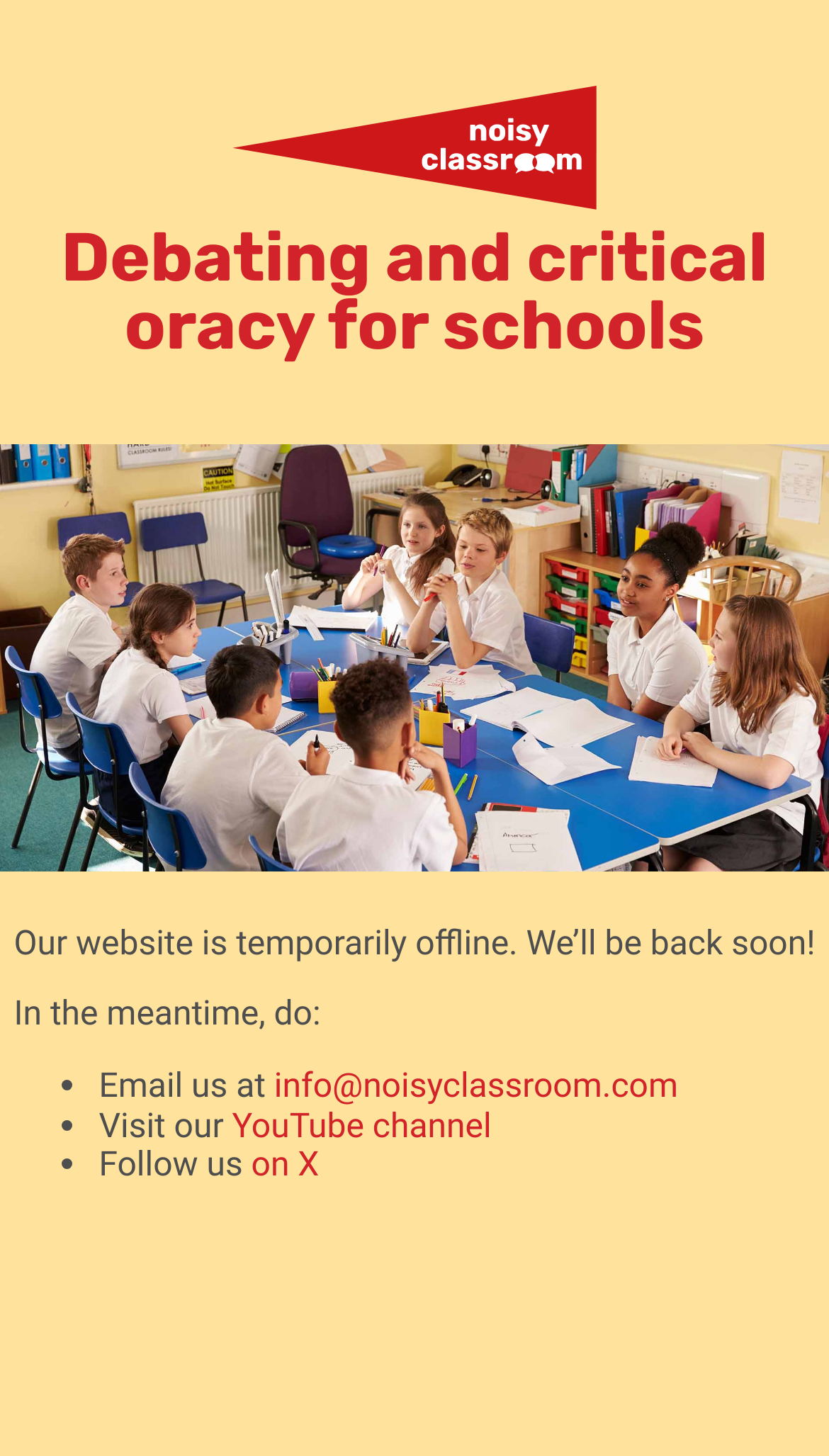What is an alternative platform to visit while the website is offline? From the image, respond with a single word or brief phrase.

YouTube channel